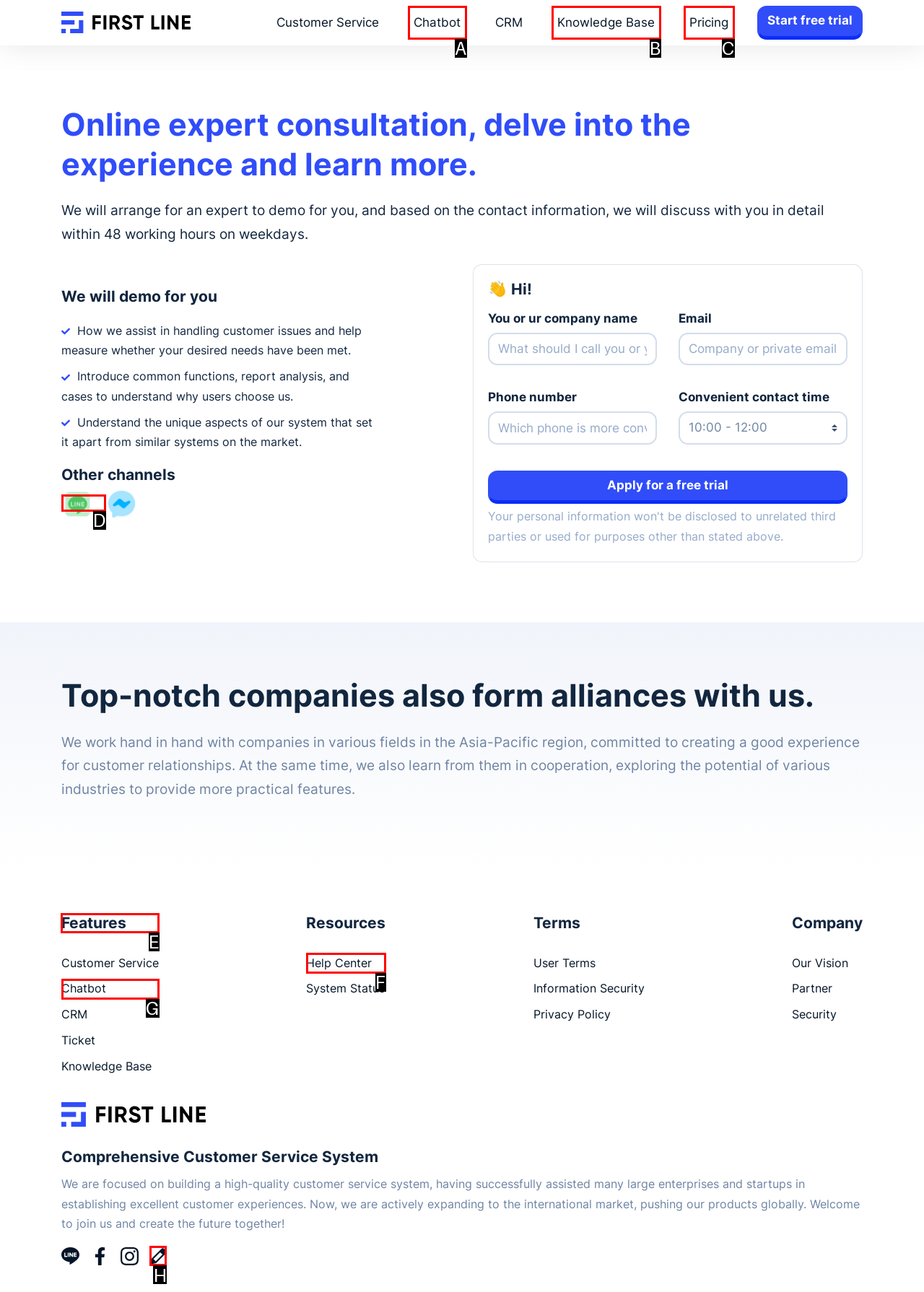Select the HTML element that should be clicked to accomplish the task: Learn more about our features Reply with the corresponding letter of the option.

E